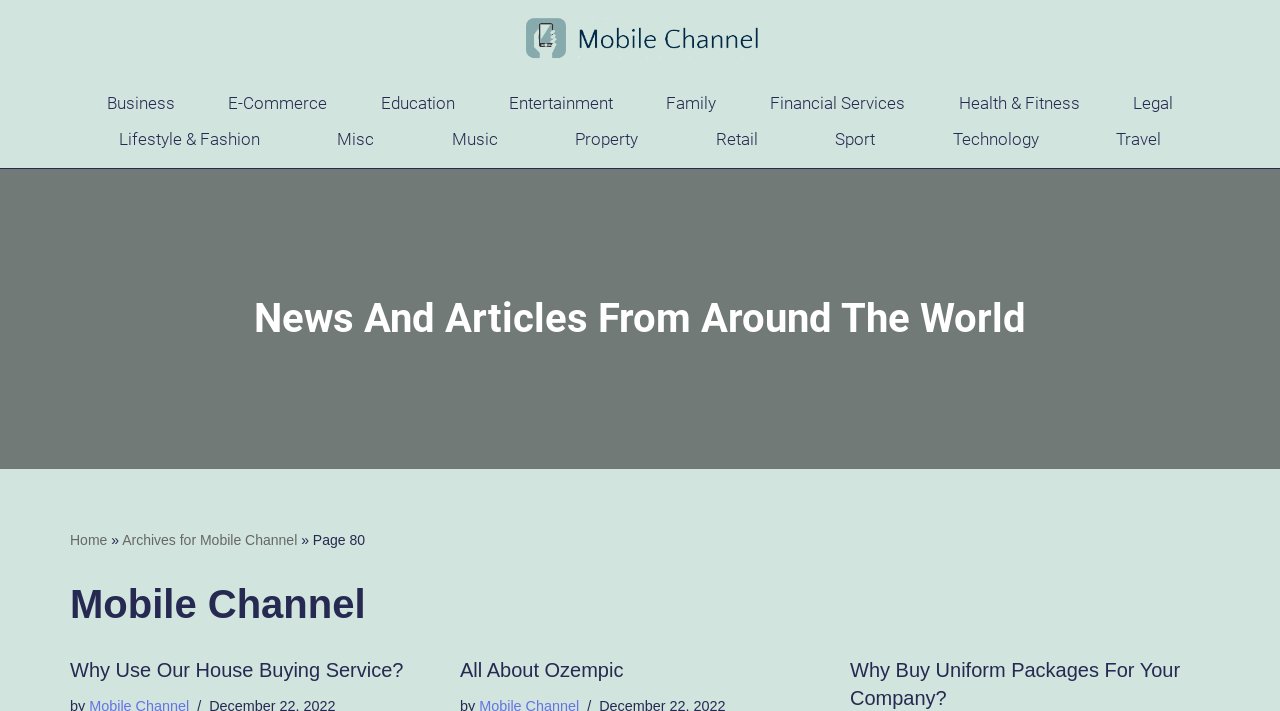Locate the bounding box coordinates of the element to click to perform the following action: 'Learn about CBM waterfall basin tap'. The coordinates should be given as four float values between 0 and 1, in the form of [left, top, right, bottom].

None